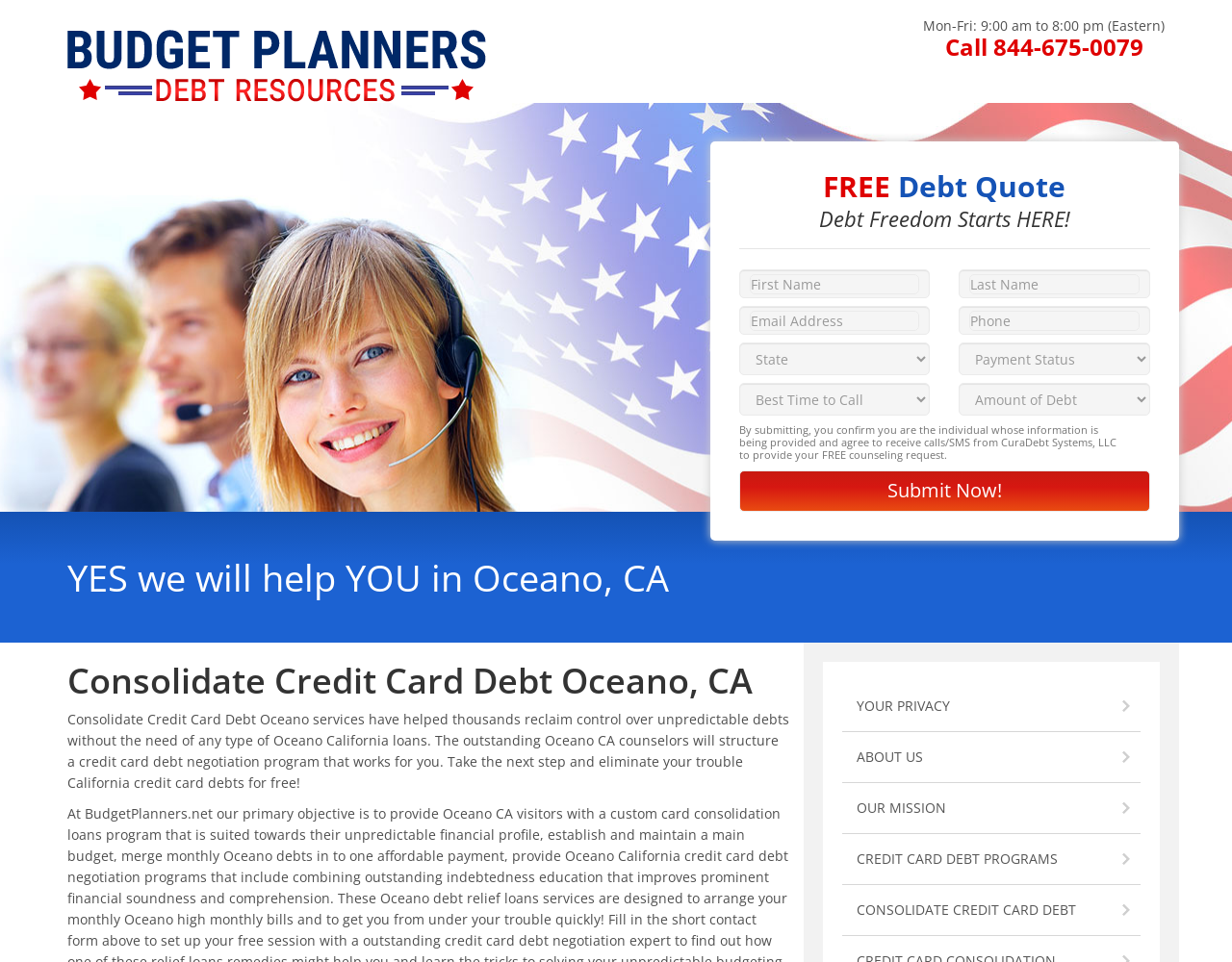What is the phone number to call for debt consolidation?
Please answer the question with a detailed response using the information from the screenshot.

I found the phone number by looking at the link element with the text 'Call 844-675-0079' which is located at the top of the webpage.